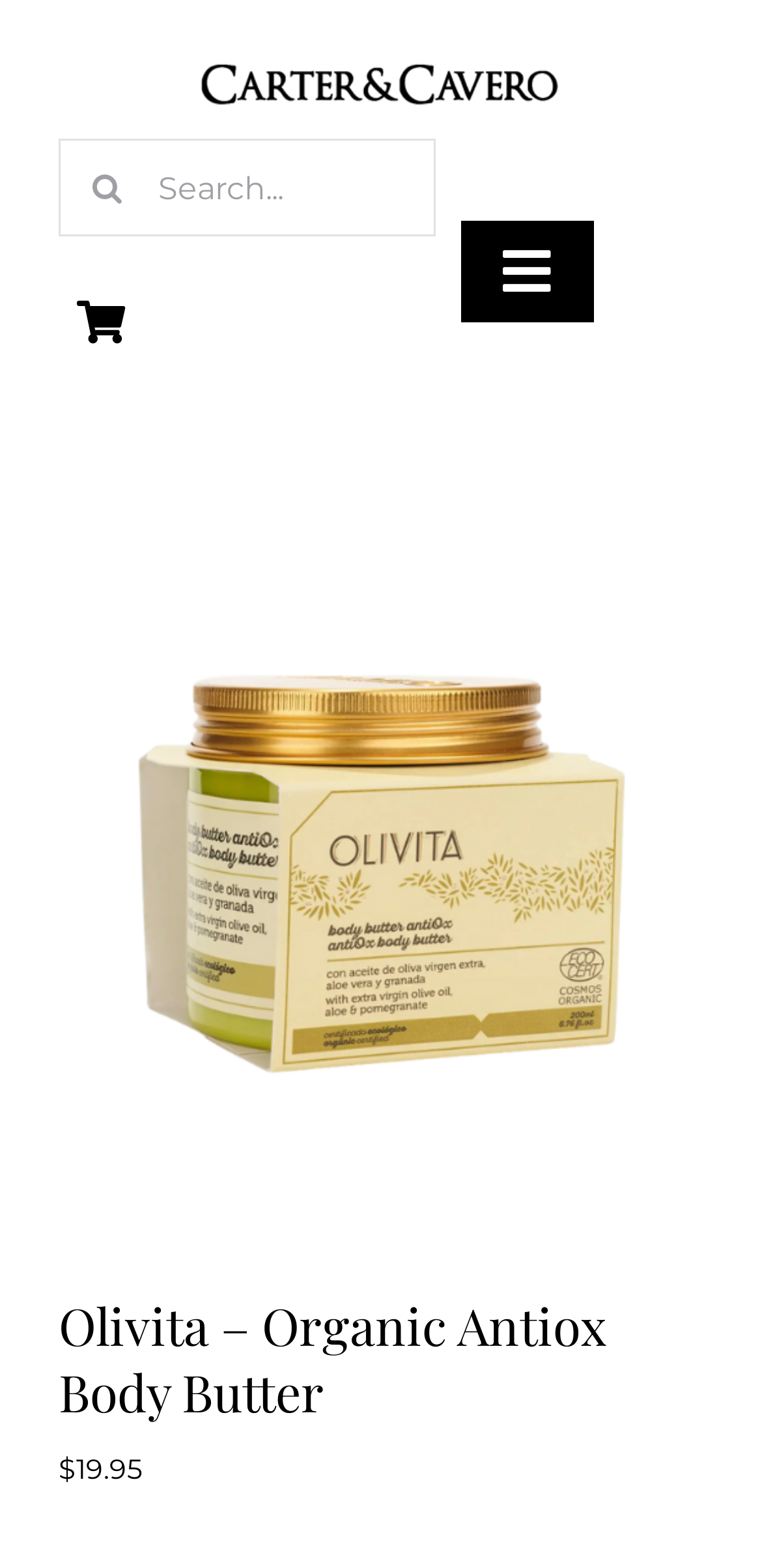Determine the bounding box coordinates of the area to click in order to meet this instruction: "Open submenu of Olive Oil".

[0.821, 0.332, 1.0, 0.413]